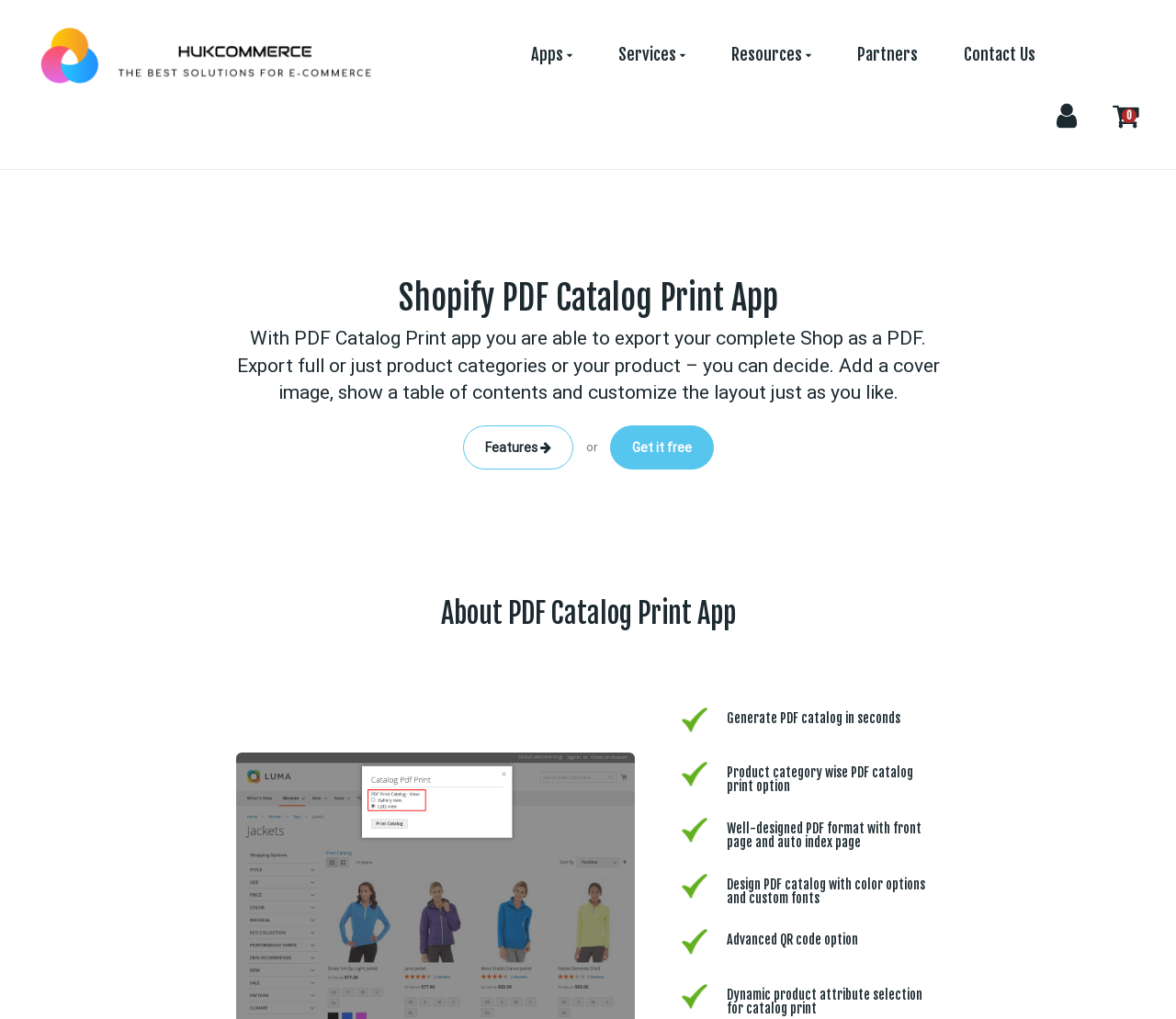What is the benefit of the QR code option in the app?
Please provide a comprehensive and detailed answer to the question.

The webpage mentions an advanced QR code option in the app, but does not explicitly state its benefit. However, it can be inferred that this option provides a more advanced way to include QR codes in the PDF catalog, possibly with additional features or customization options.